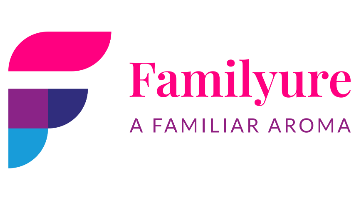What is the tagline of Familyure?
Refer to the screenshot and respond with a concise word or phrase.

A Familiar Aroma